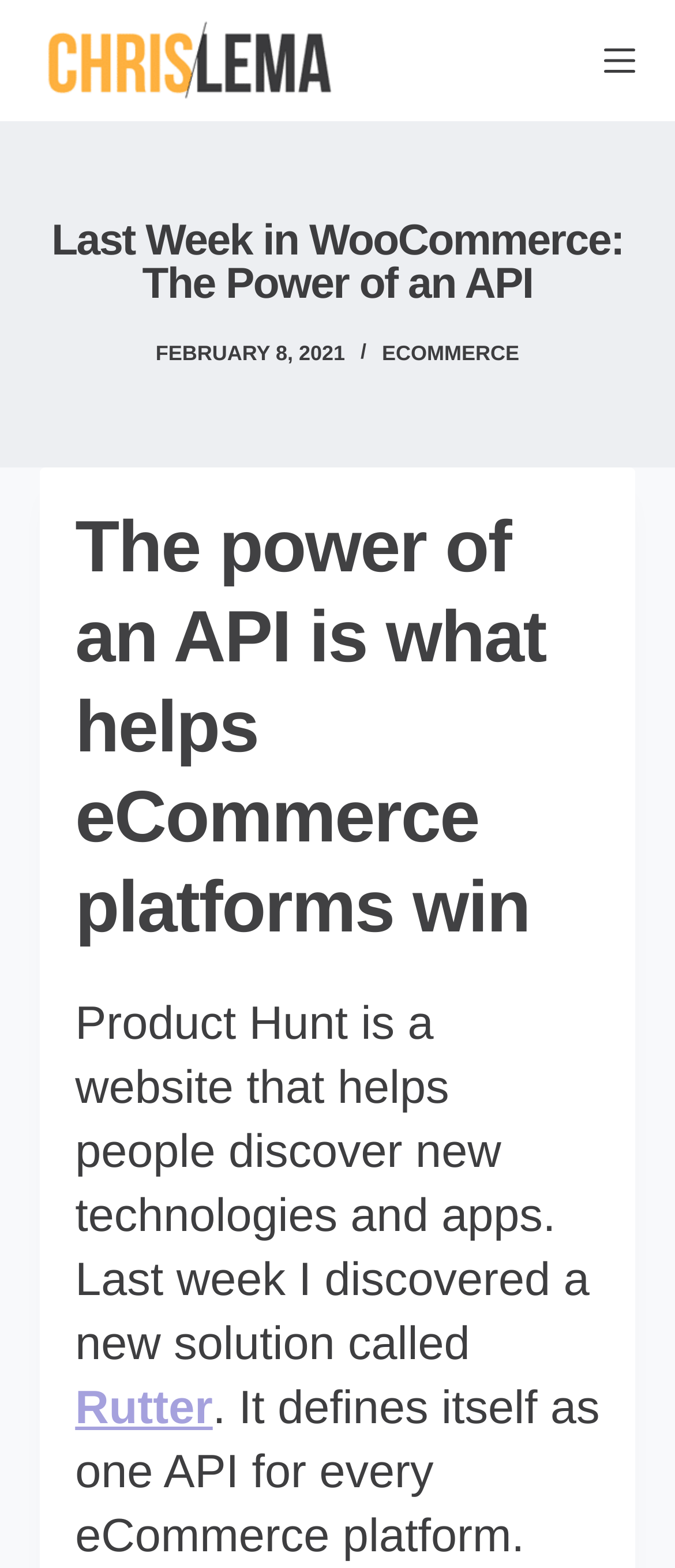Please find and report the primary heading text from the webpage.

Last Week in WooCommerce: The Power of an API